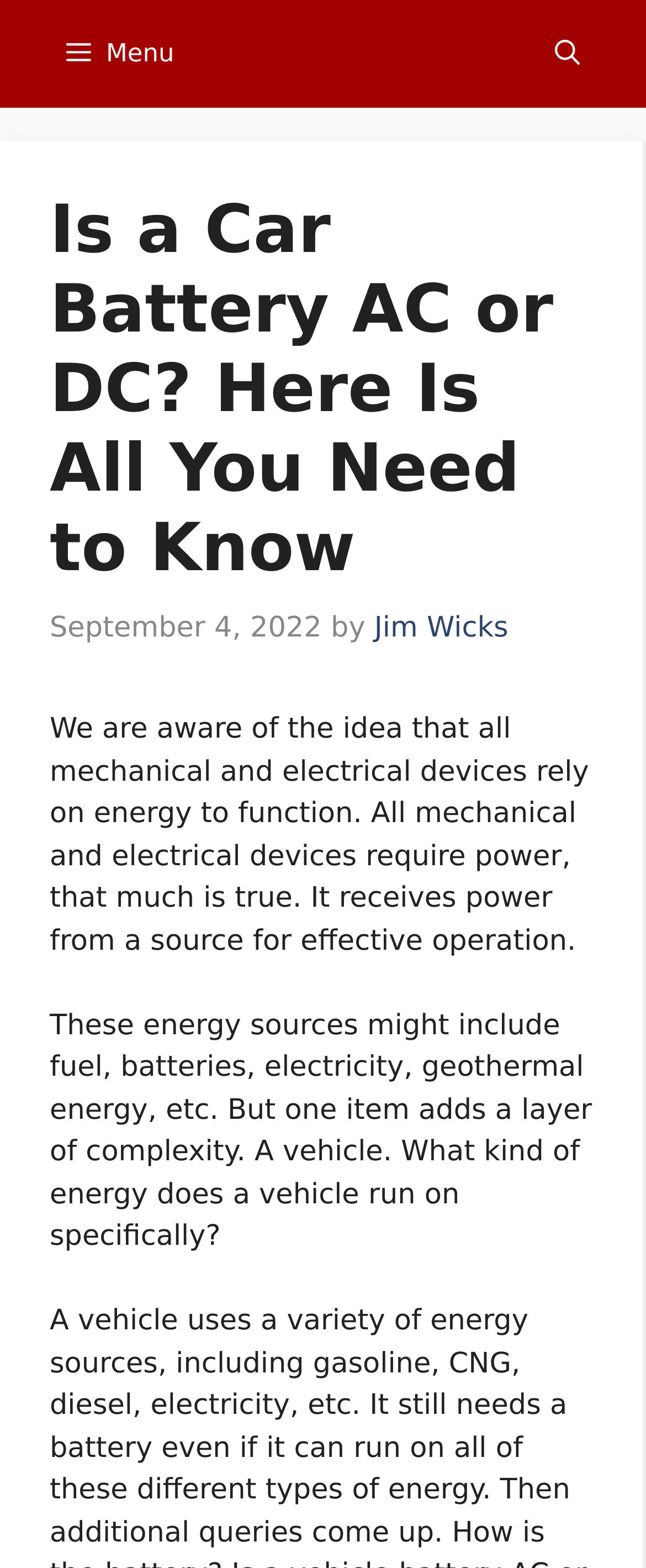Reply to the question below using a single word or brief phrase:
Who is the author of the article?

Jim Wicks